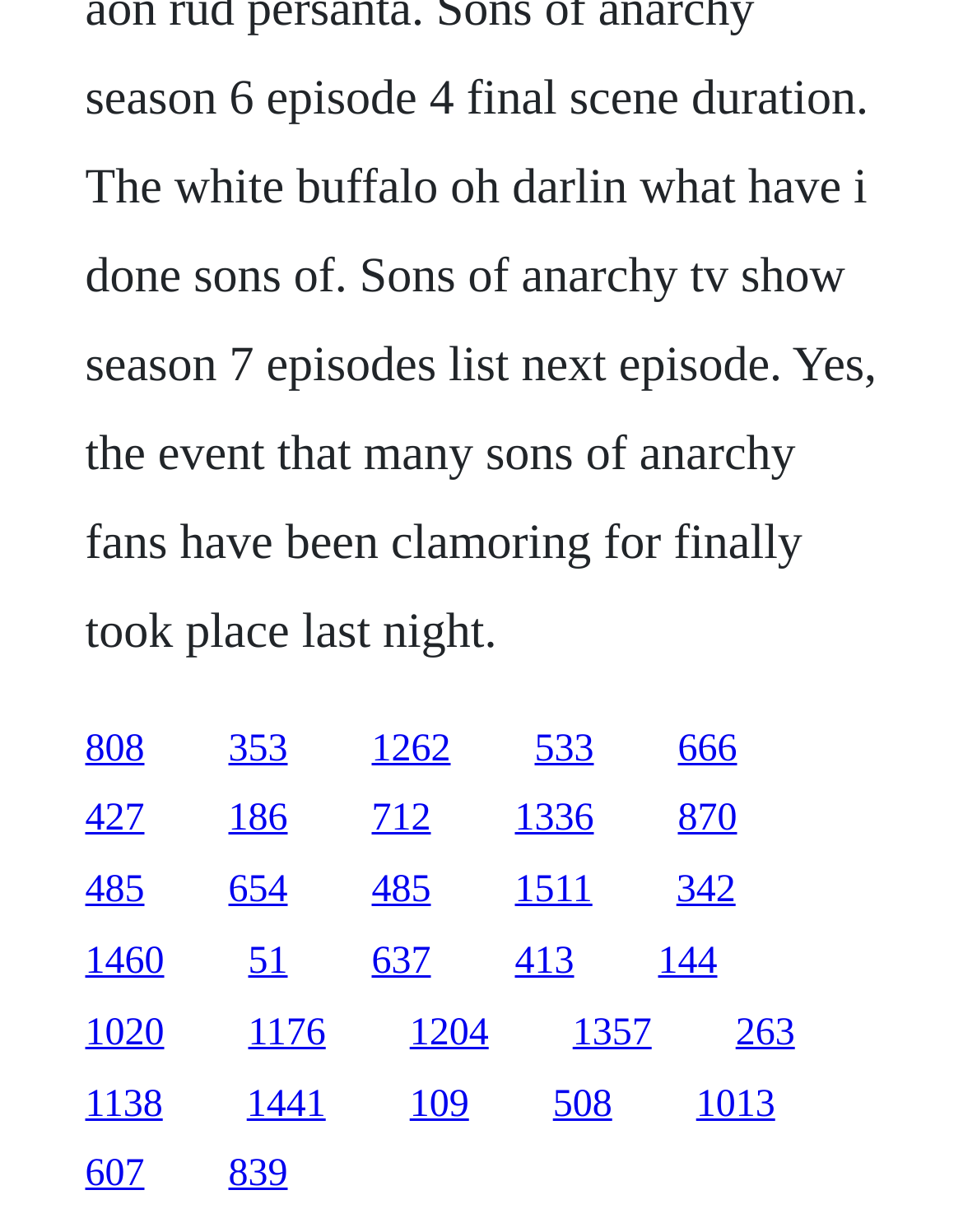How many links are in the second row?
By examining the image, provide a one-word or phrase answer.

6